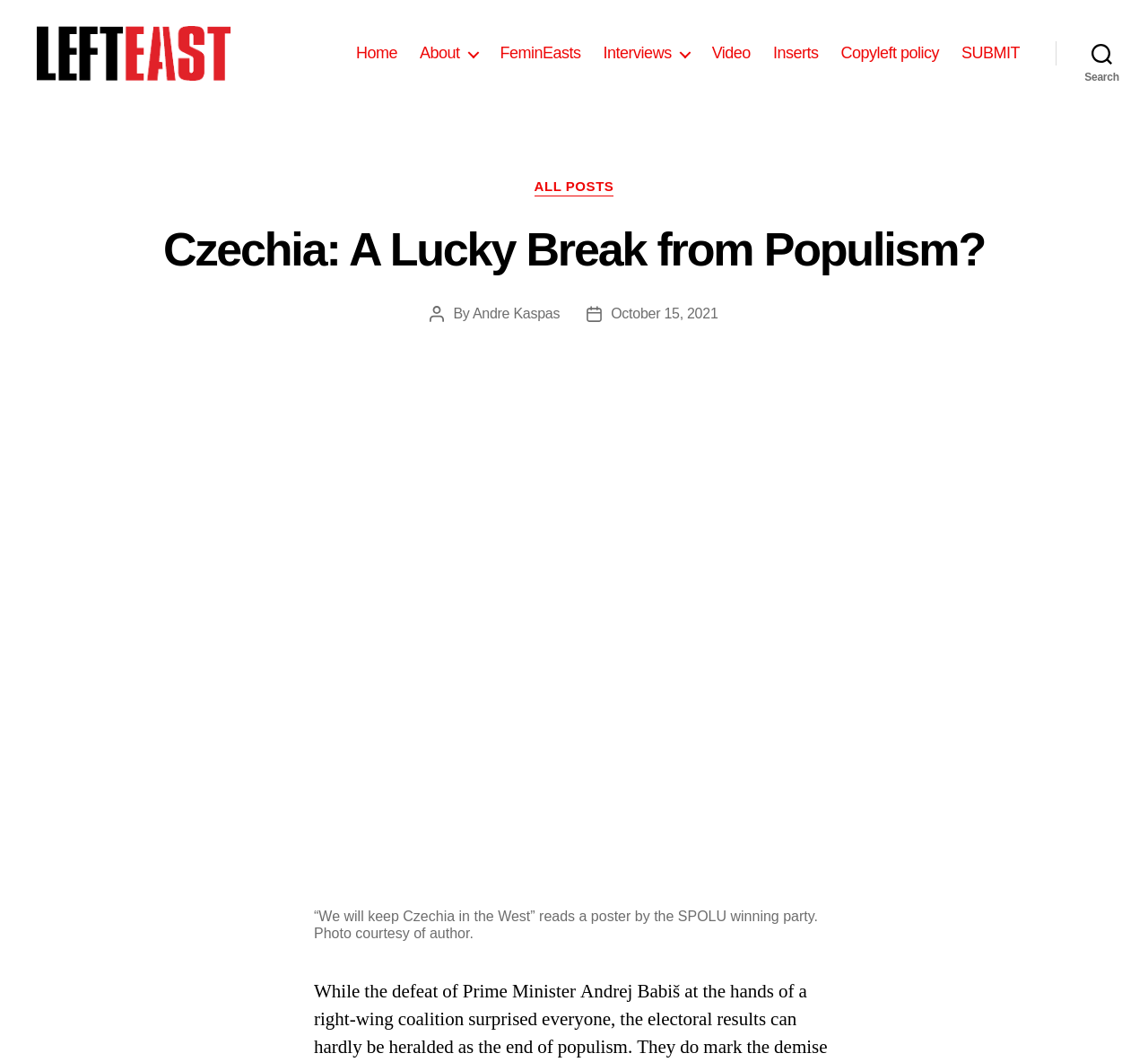Using the provided element description "Search", determine the bounding box coordinates of the UI element.

[0.92, 0.034, 1.0, 0.071]